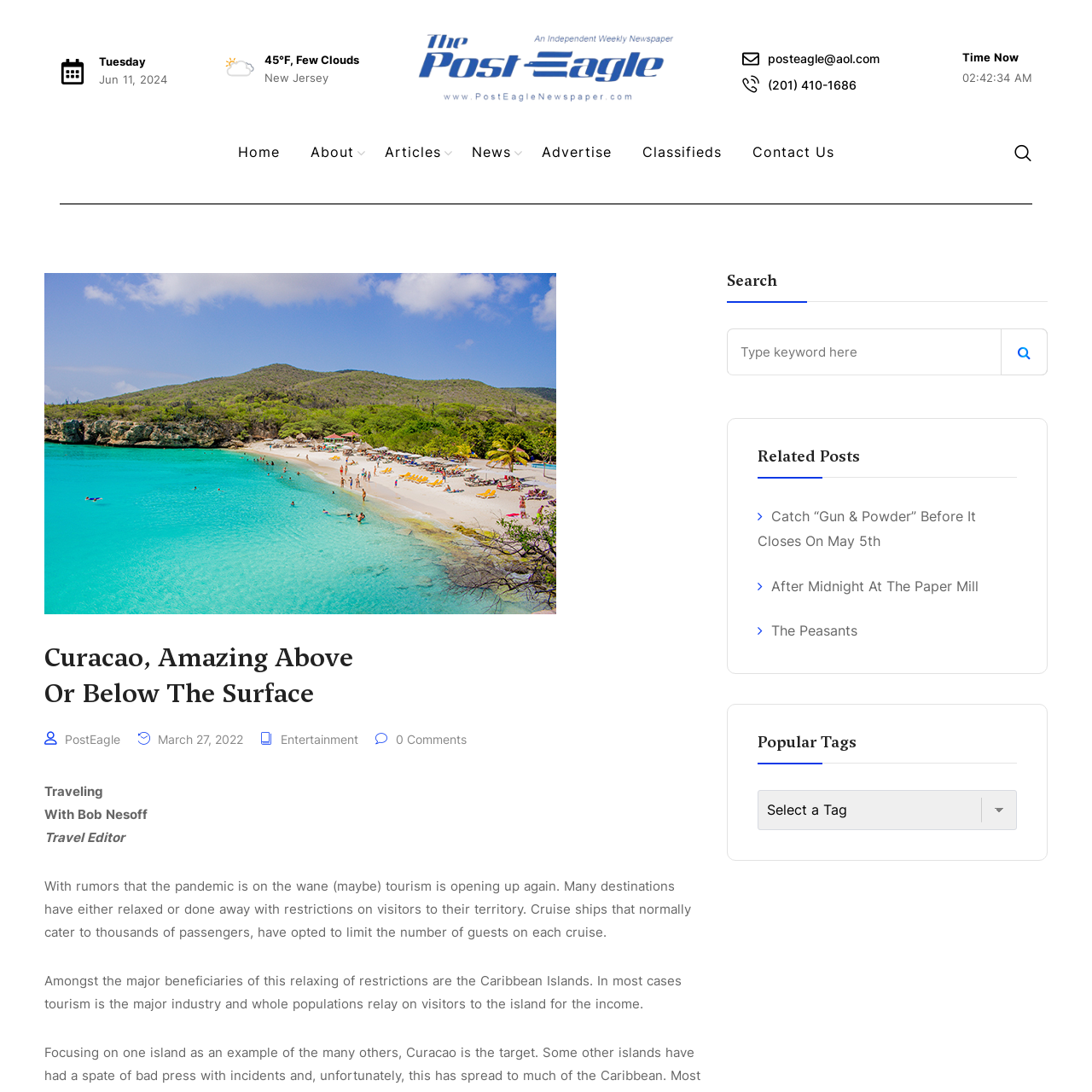Please find the bounding box coordinates of the section that needs to be clicked to achieve this instruction: "View related post 'Catch “Gun & Powder” Before It Closes On May 5th'".

[0.694, 0.465, 0.894, 0.503]